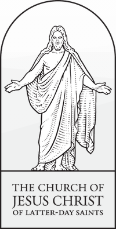Provide a thorough description of what you see in the image.

The image features a stylized depiction of the Savior, Jesus Christ, standing with arms outstretched in a welcoming posture. Below this figure, the text states "THE CHURCH OF JESUS CHRIST OF LATTER-DAY SAINTS," clearly identifying the religious organization. The overall design combines simplicity and reverence, reflecting the church's teachings and commitment to spreading the message of Jesus Christ. This emblem serves as a visual representation of faith and community for its members, inviting individuals to learn more about the church and its beliefs.